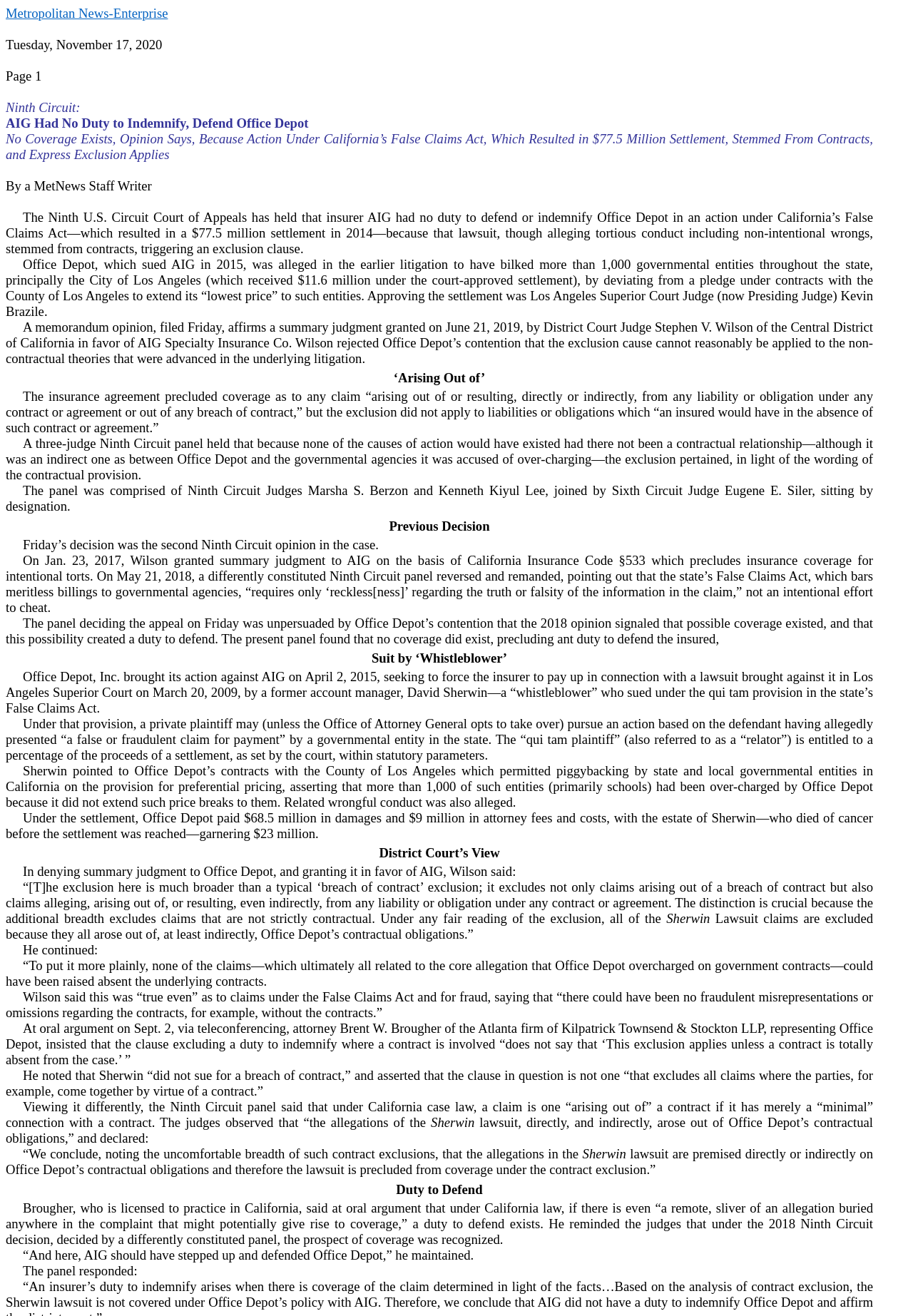From the details in the image, provide a thorough response to the question: How much did Office Depot pay in damages?

The answer can be found in the sentence 'Under the settlement, Office Depot paid $68.5 million in damages and $9 million in attorney fees and costs, with the estate of Sherwin—who died of cancer before the settlement was reached—garnering $23 million.' which states the amount of damages paid by Office Depot.